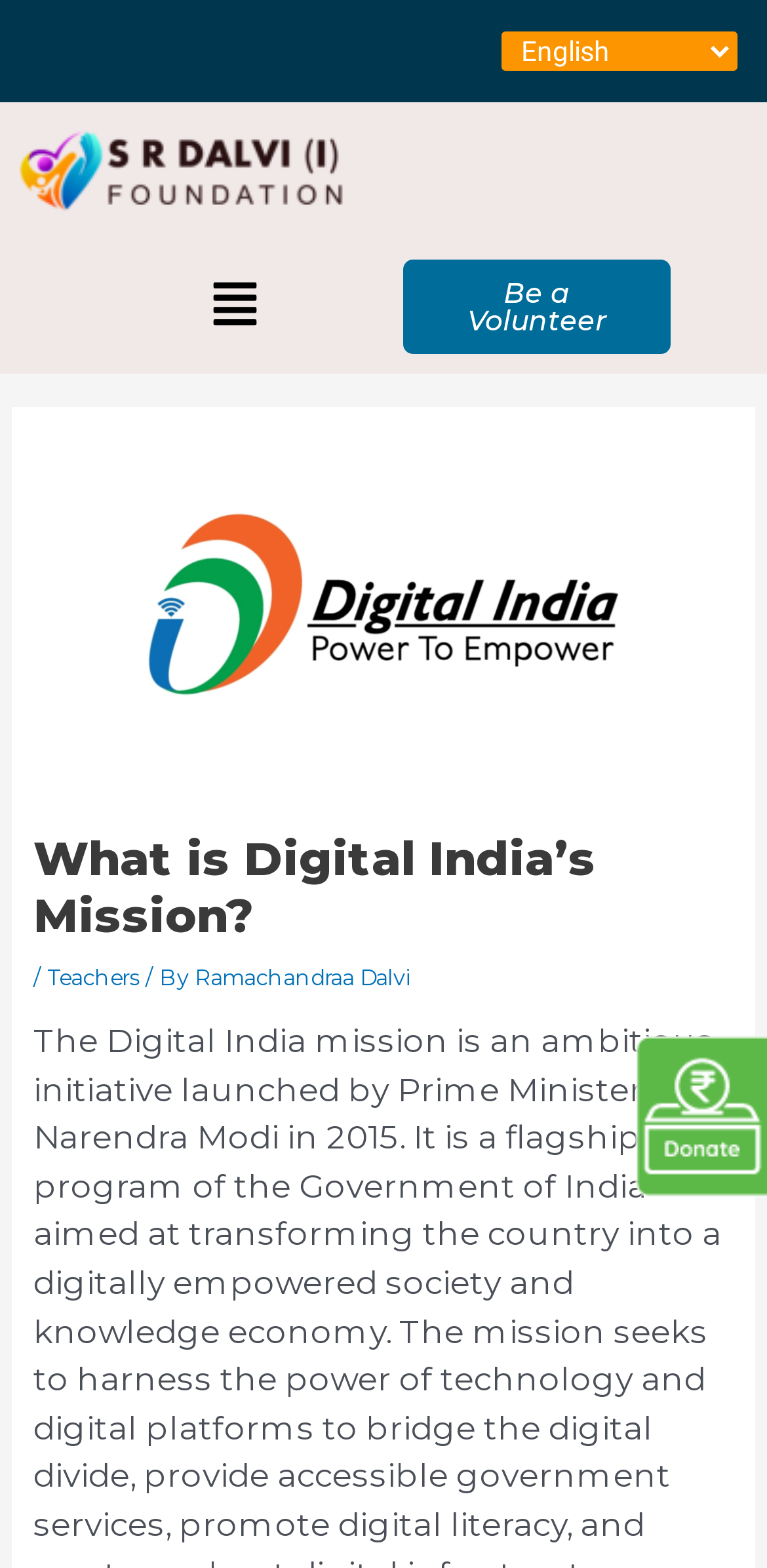Who is the author of the article?
Please provide a single word or phrase based on the screenshot.

Ramachandraa Dalvi